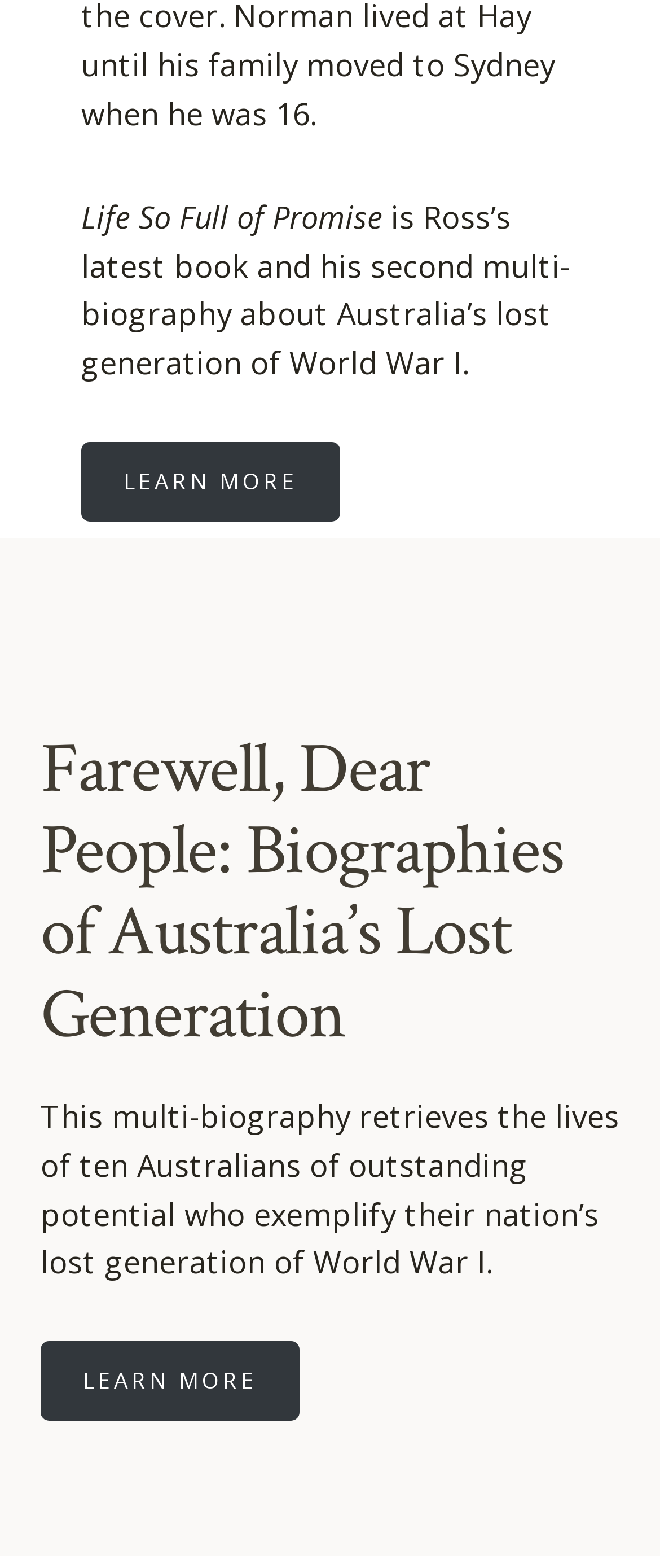Can you give a detailed response to the following question using the information from the image? What action can be taken on this webpage?

I found two link elements with the text 'LEARN MORE' which suggests that users can click on these links to learn more about the biographies mentioned on this webpage.